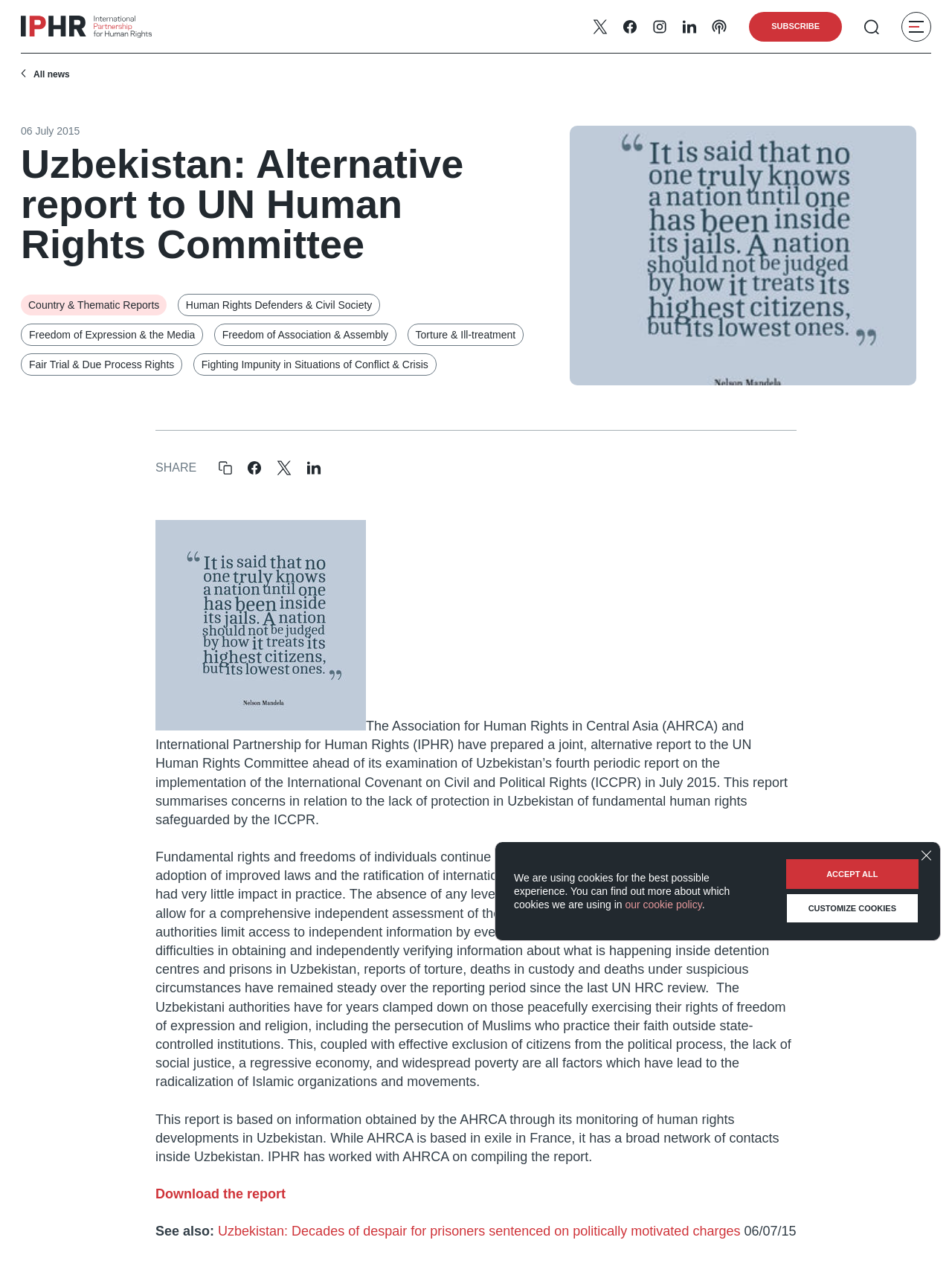Explain the features and main sections of the webpage comprehensively.

The webpage is about a joint alternative report to the UN Human Rights Committee by the Association for Human Rights in Central Asia (AHRCA) and International Partnership for Human Rights (IPHR). 

At the top of the page, there are several links and images, including a logo and a few social media icons. Below these, there is a heading that reads "Uzbekistan: Alternative report to UN Human Rights Committee". 

On the left side of the page, there are several links to different topics, including "Country & Thematic Reports", "Human Rights Defenders & Civil Society", and "Freedom of Expression & the Media". 

In the main content area, there is a large image related to the report, and below it, there are three paragraphs of text that summarize the report's findings. The text explains that the report highlights the lack of protection of fundamental human rights in Uzbekistan, and that the authorities limit access to independent information. It also mentions reports of torture, deaths in custody, and persecution of Muslims who practice their faith outside state-controlled institutions.

Below the text, there is a link to download the report, and a section that says "See also:" with a link to another report. There is also a GDPR cookie banner at the bottom of the page with buttons to accept or customize cookies.